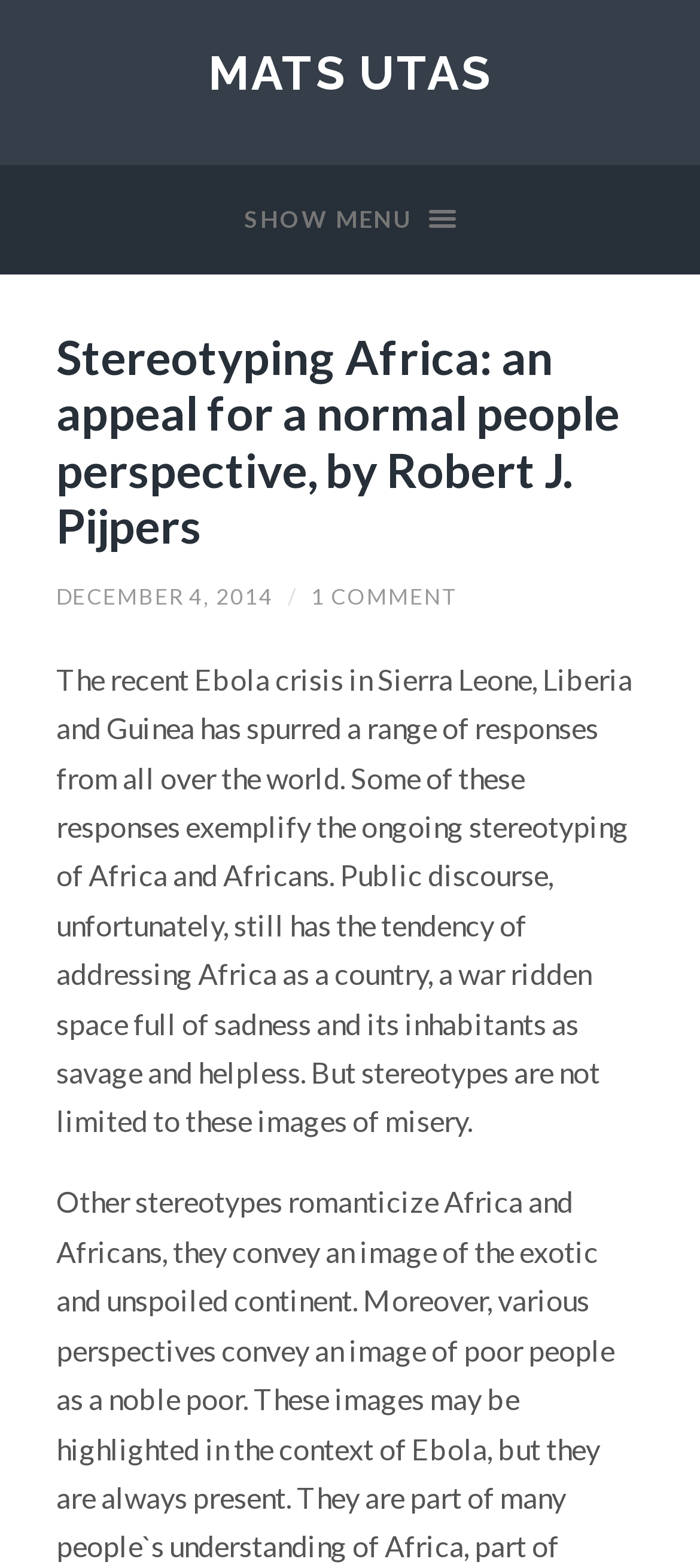Determine the bounding box coordinates for the HTML element described here: "December 4, 2014".

[0.08, 0.371, 0.39, 0.389]